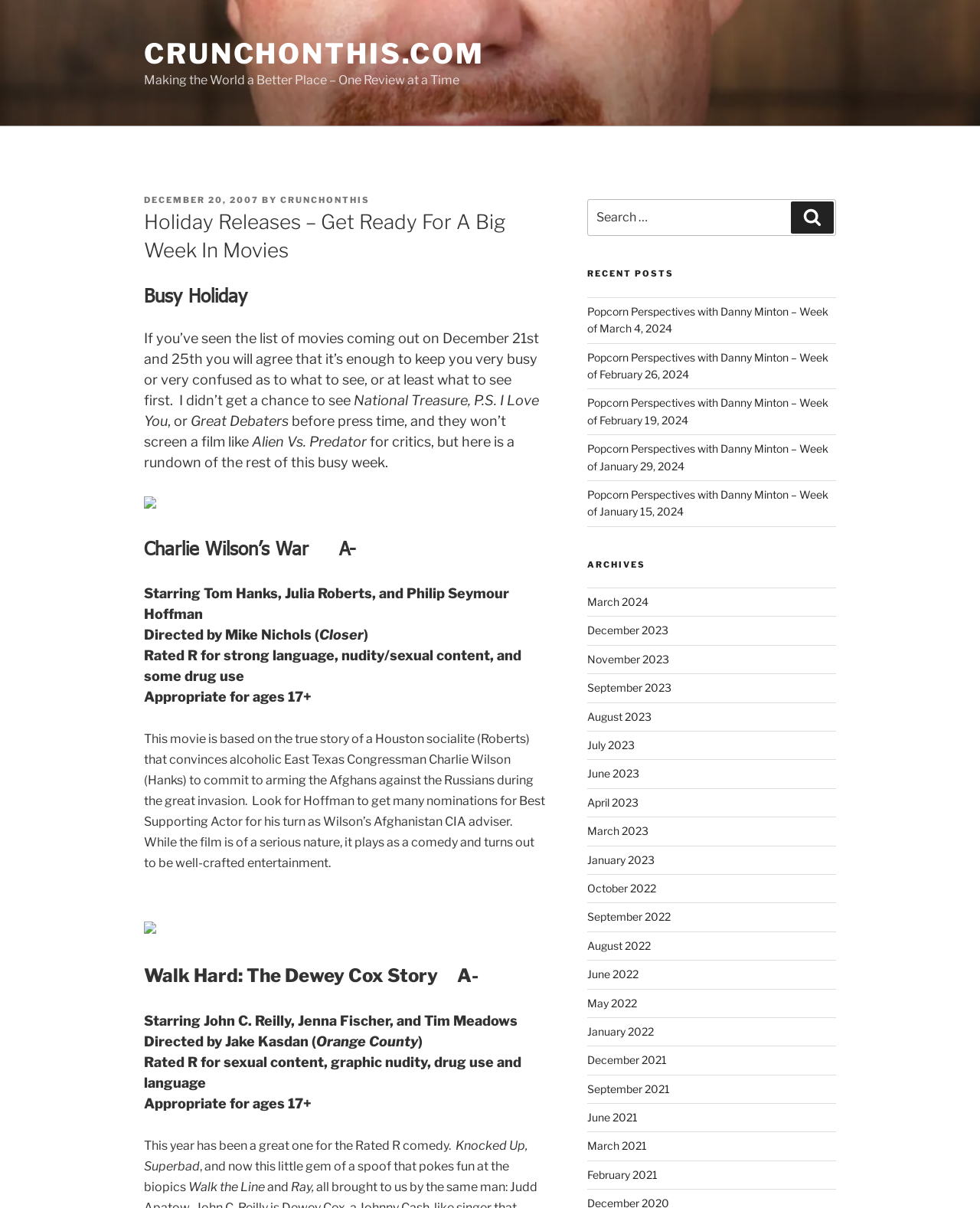What is the earliest archive date available on this webpage? Observe the screenshot and provide a one-word or short phrase answer.

January 2021